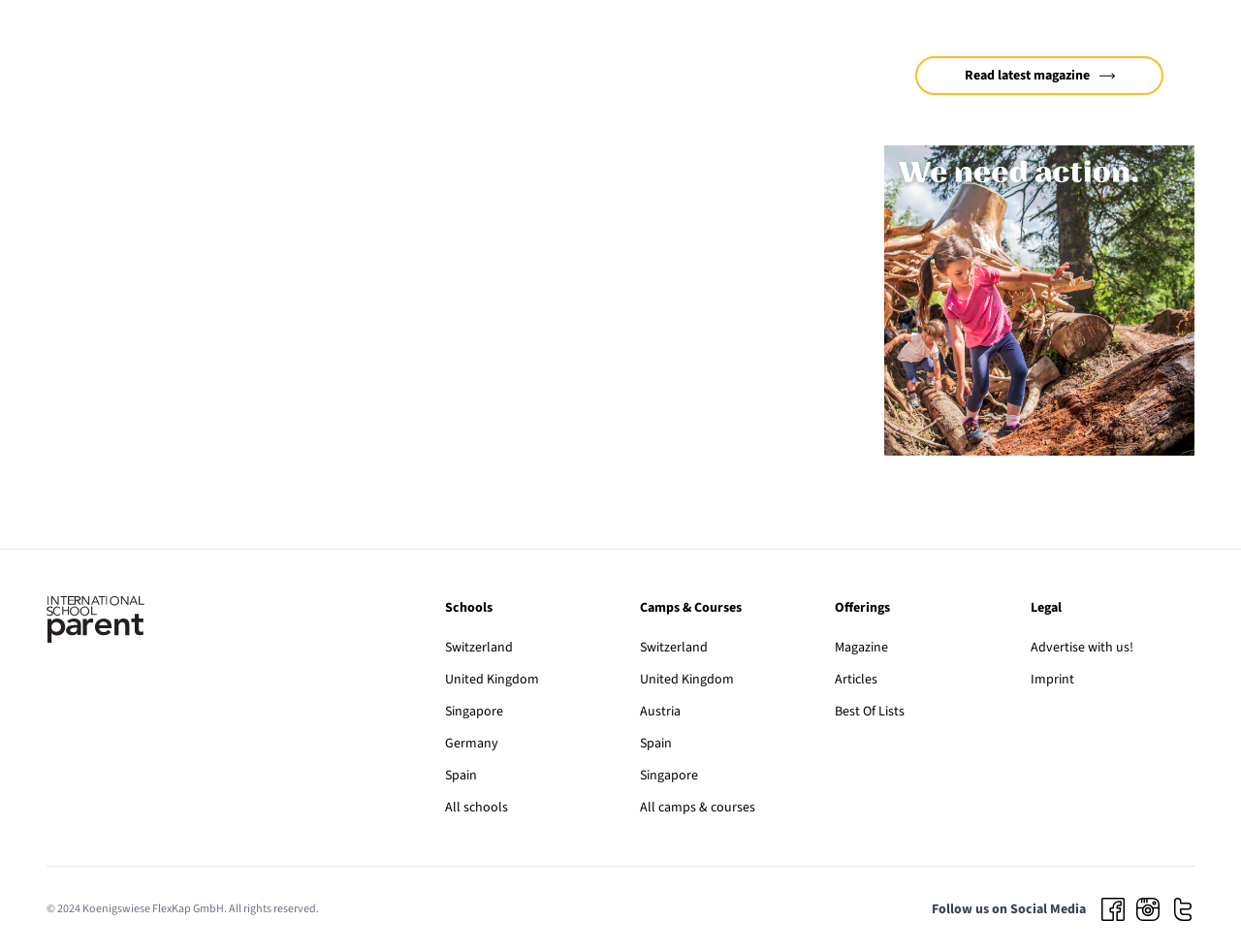Find the bounding box coordinates of the clickable area that will achieve the following instruction: "Download the eBook".

None